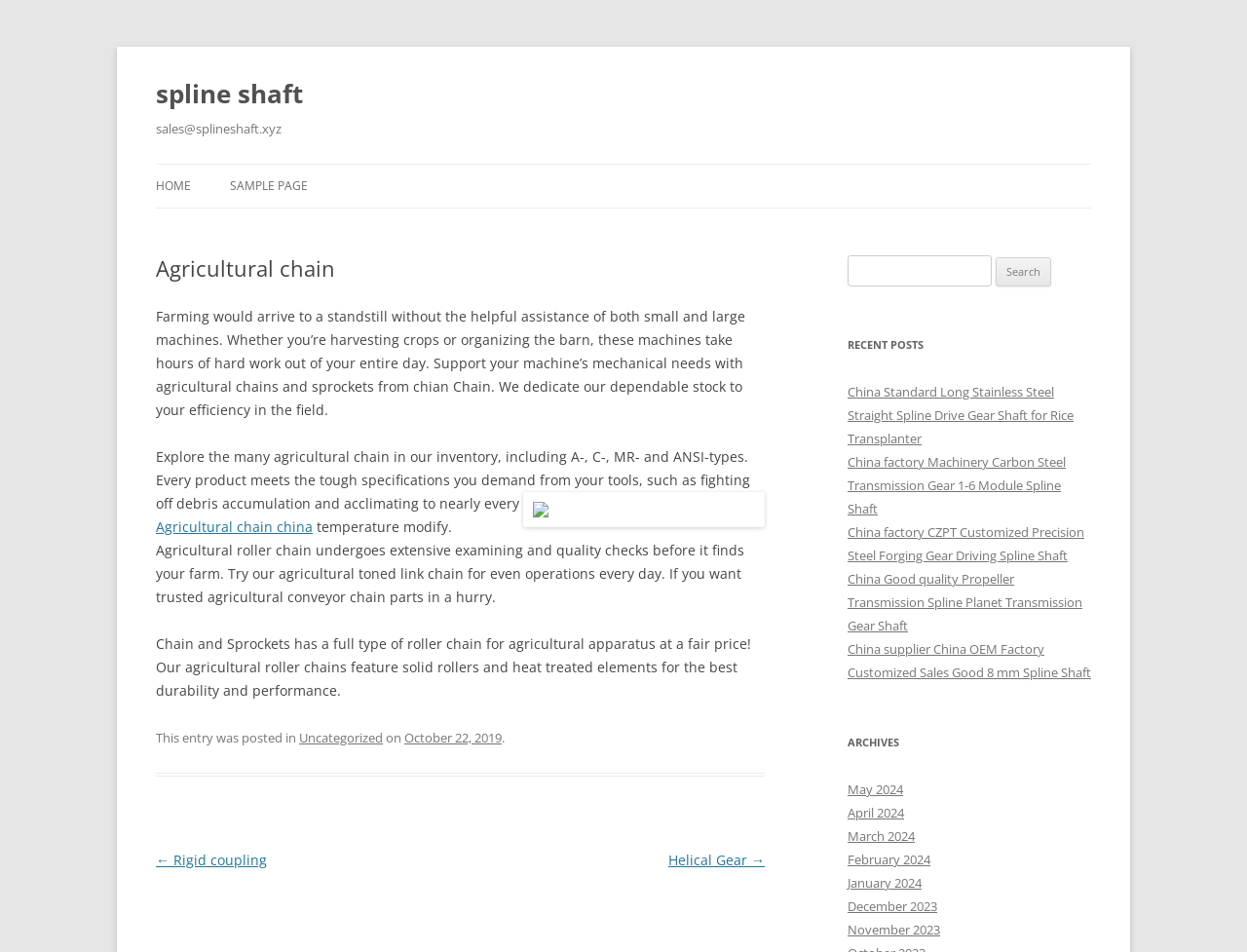What type of chains are mentioned in the article?
Analyze the image and deliver a detailed answer to the question.

The article mentions agricultural chains and sprockets, specifically A-, C-, MR- and ANSI-types, which are used in farming and agricultural apparatus.